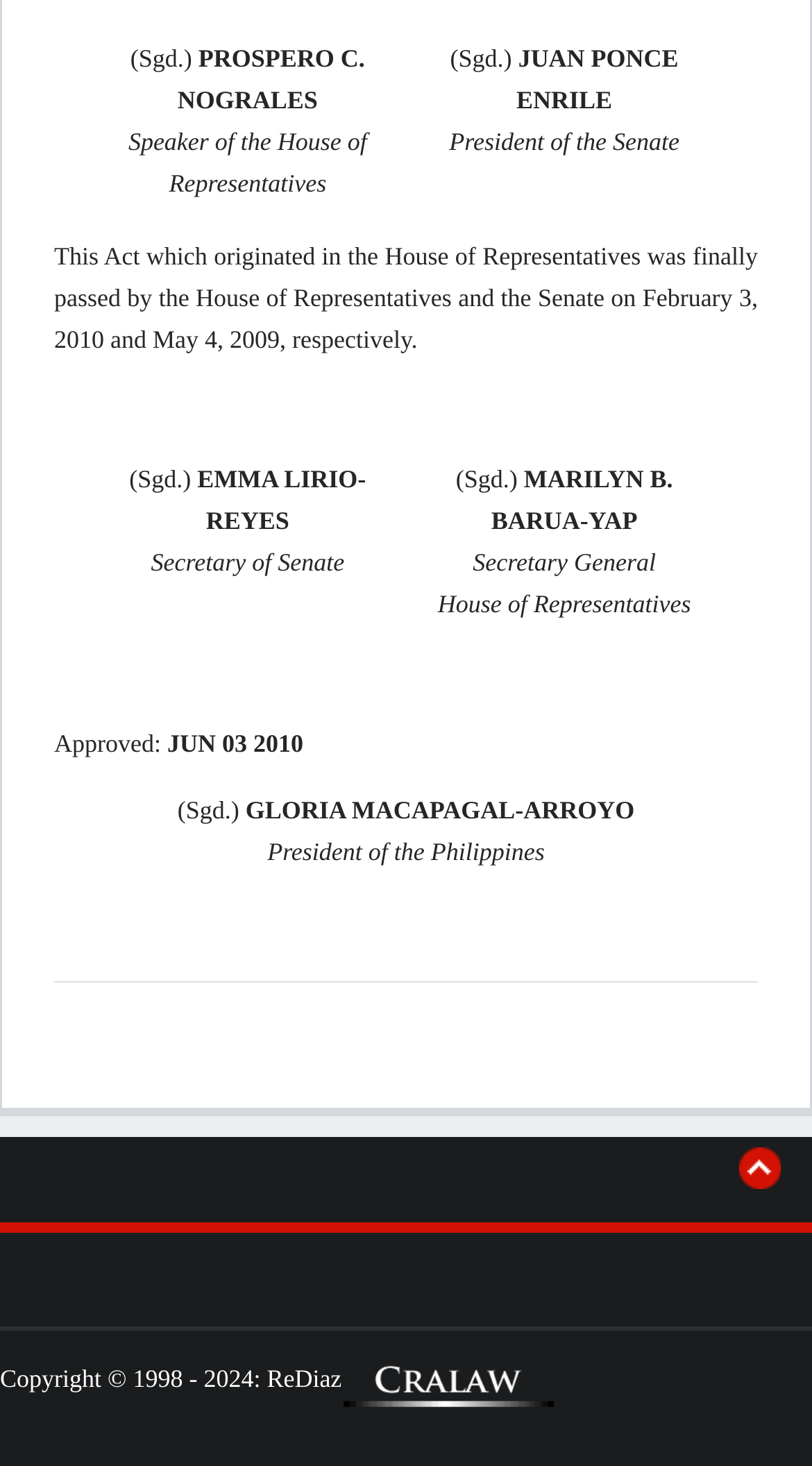Use a single word or phrase to answer the question: Who is the President of the Philippines?

GLORIA MACAPAGAL-ARROYO